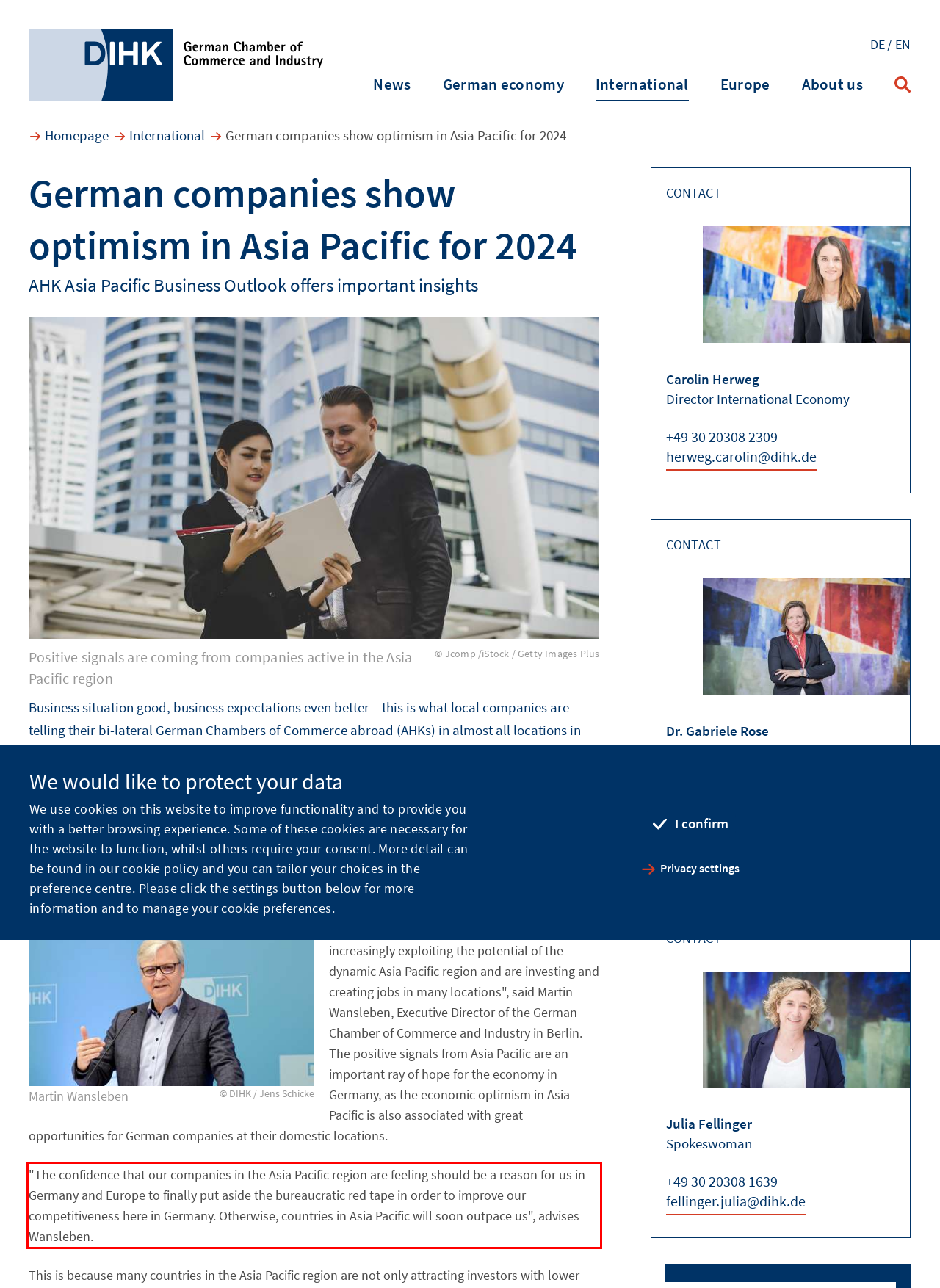Your task is to recognize and extract the text content from the UI element enclosed in the red bounding box on the webpage screenshot.

"The confidence that our companies in the Asia Pacific region are feeling should be a reason for us in Germany and Europe to finally put aside the bureaucratic red tape in order to improve our competitiveness here in Germany. Otherwise, countries in Asia Pacific will soon outpace us", advises Wansleben.